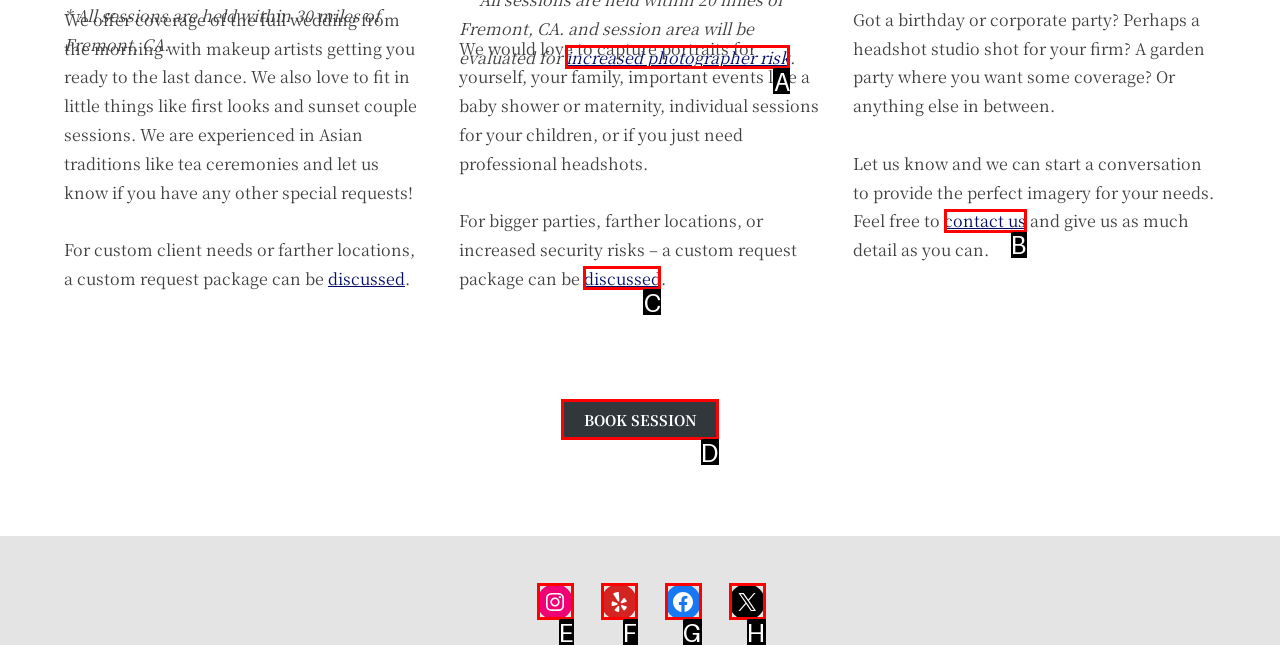Indicate which UI element needs to be clicked to fulfill the task: Click to book a session
Answer with the letter of the chosen option from the available choices directly.

D